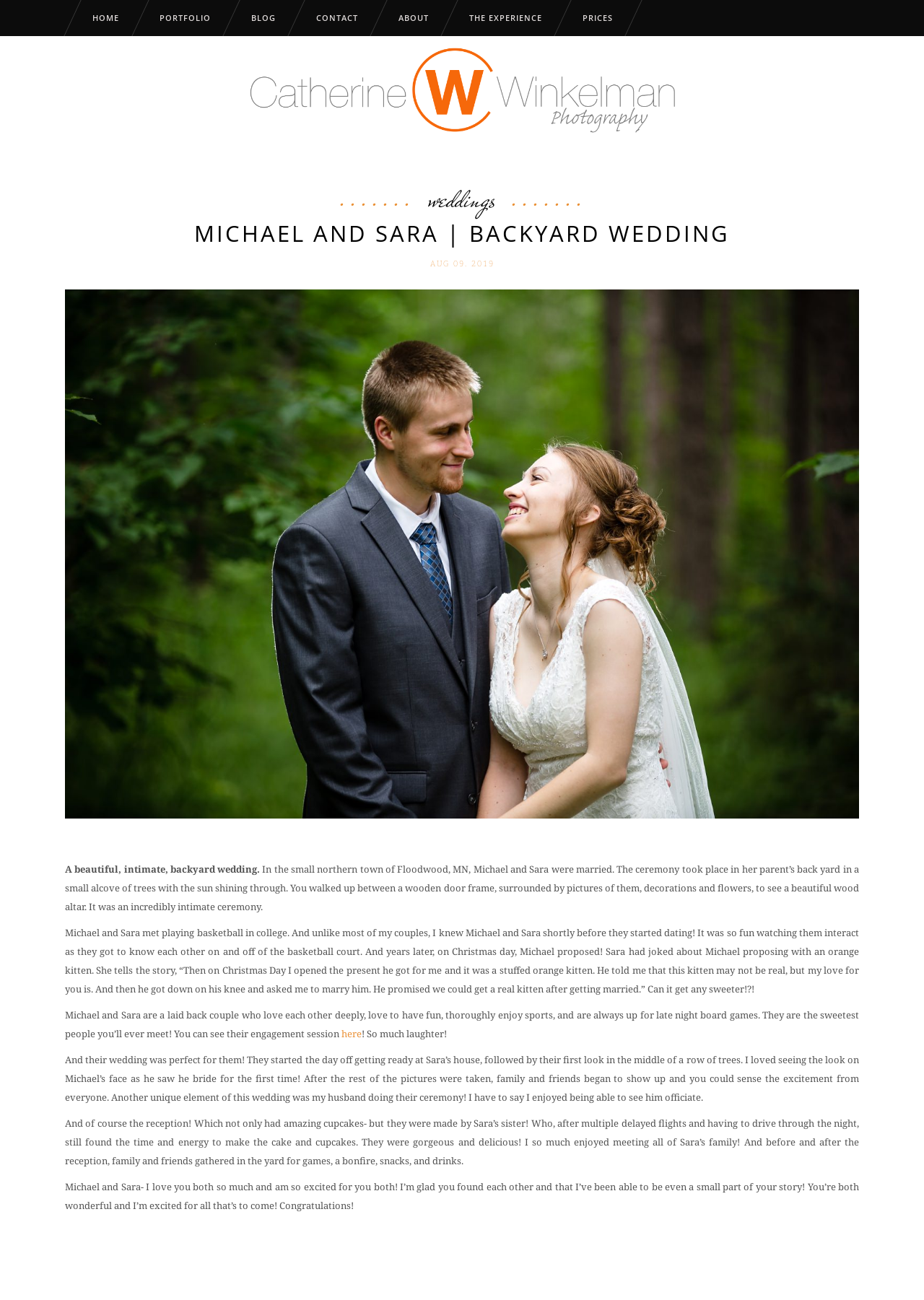Use the details in the image to answer the question thoroughly: 
What is the occupation of the couple?

The occupation of the couple can be inferred from the text, which mentions that they met playing basketball in college and that they 'thoroughly enjoy sports'. This suggests that they may have a sports-related occupation or at least a strong interest in sports.